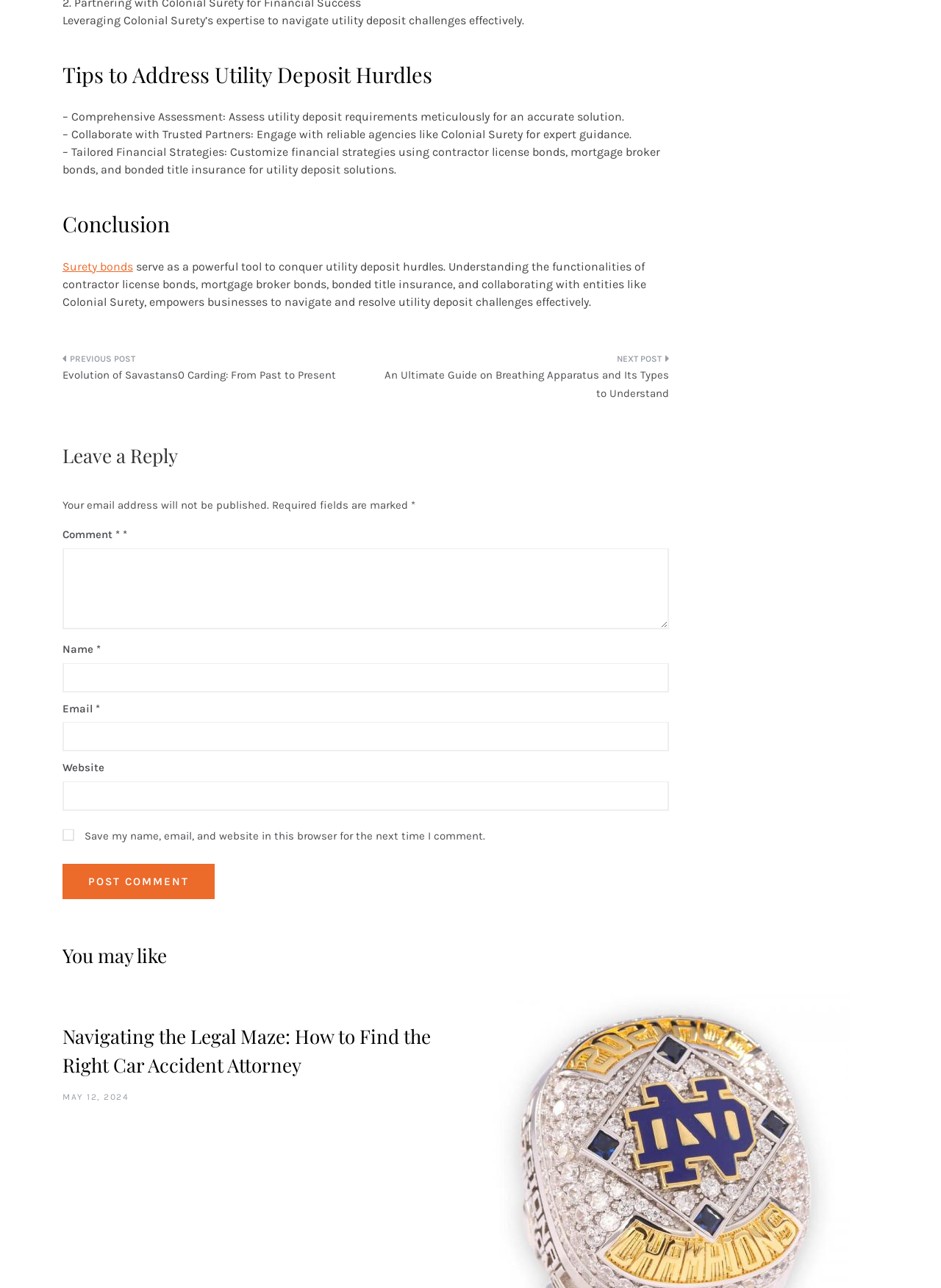Give a one-word or one-phrase response to the question:
What is required to leave a reply?

Name, email, and comment